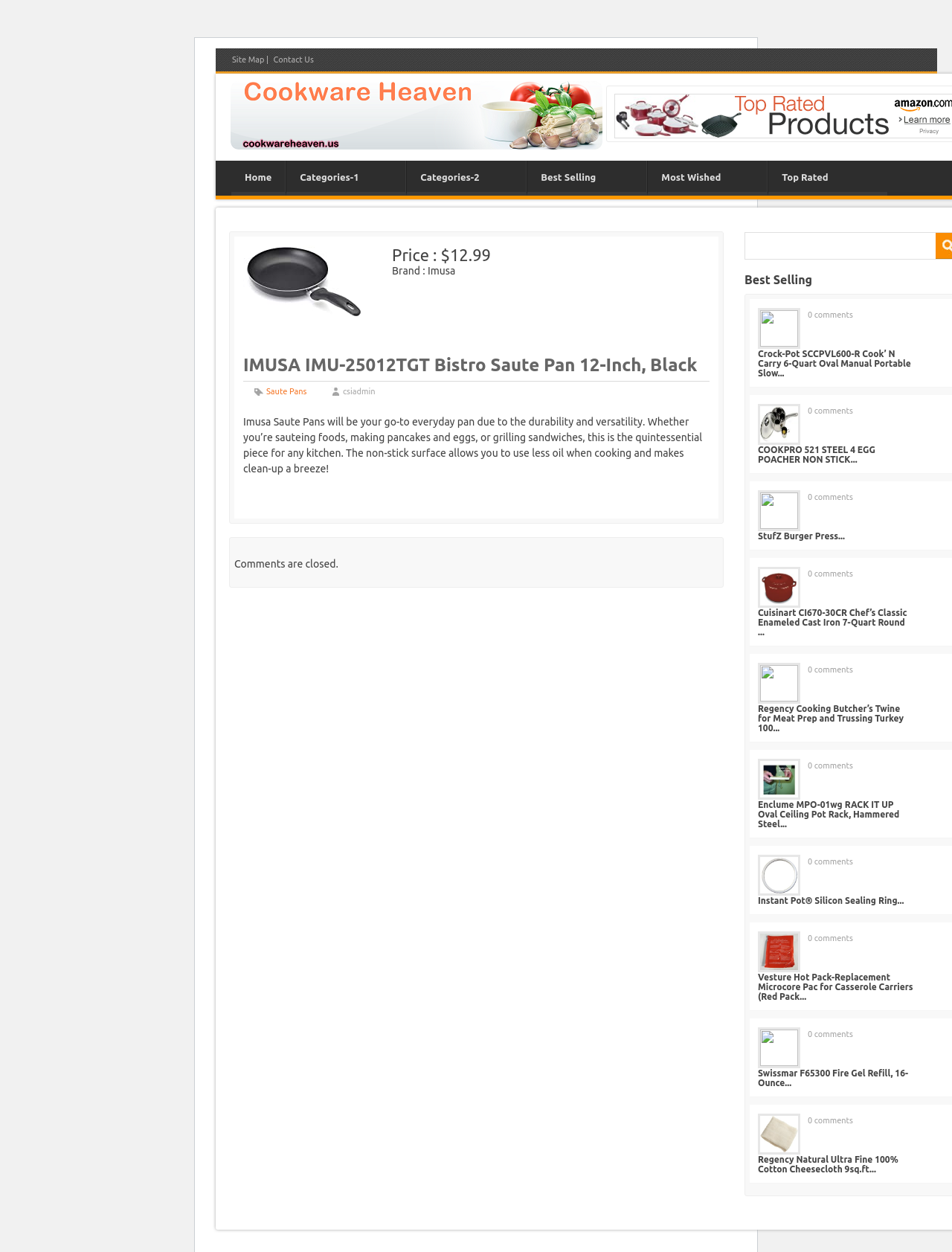Kindly determine the bounding box coordinates for the clickable area to achieve the given instruction: "Click on the 'Saute Pans' link".

[0.28, 0.309, 0.322, 0.316]